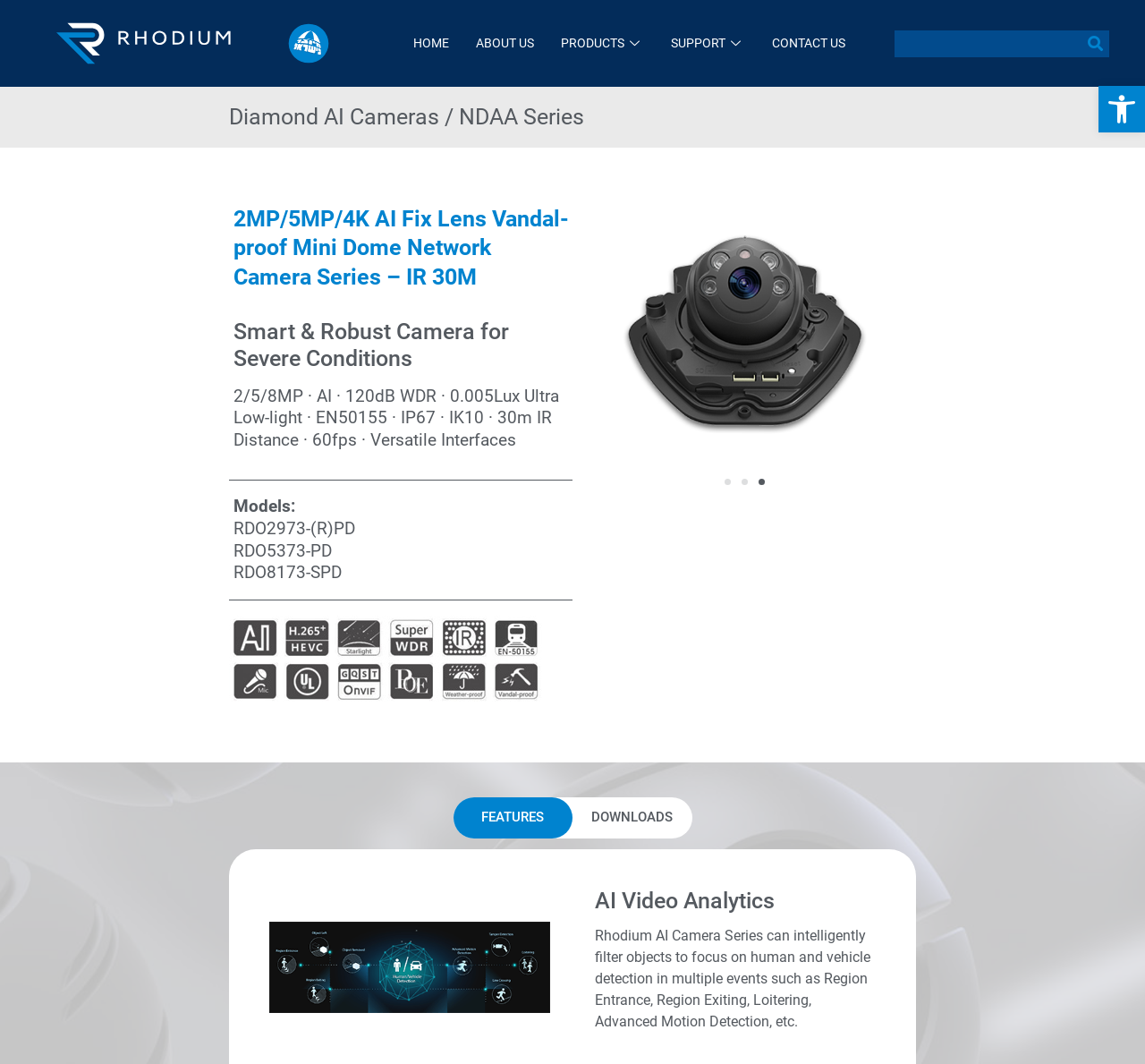Find the bounding box coordinates of the area to click in order to follow the instruction: "Click the HOME link".

[0.349, 0.0, 0.404, 0.082]